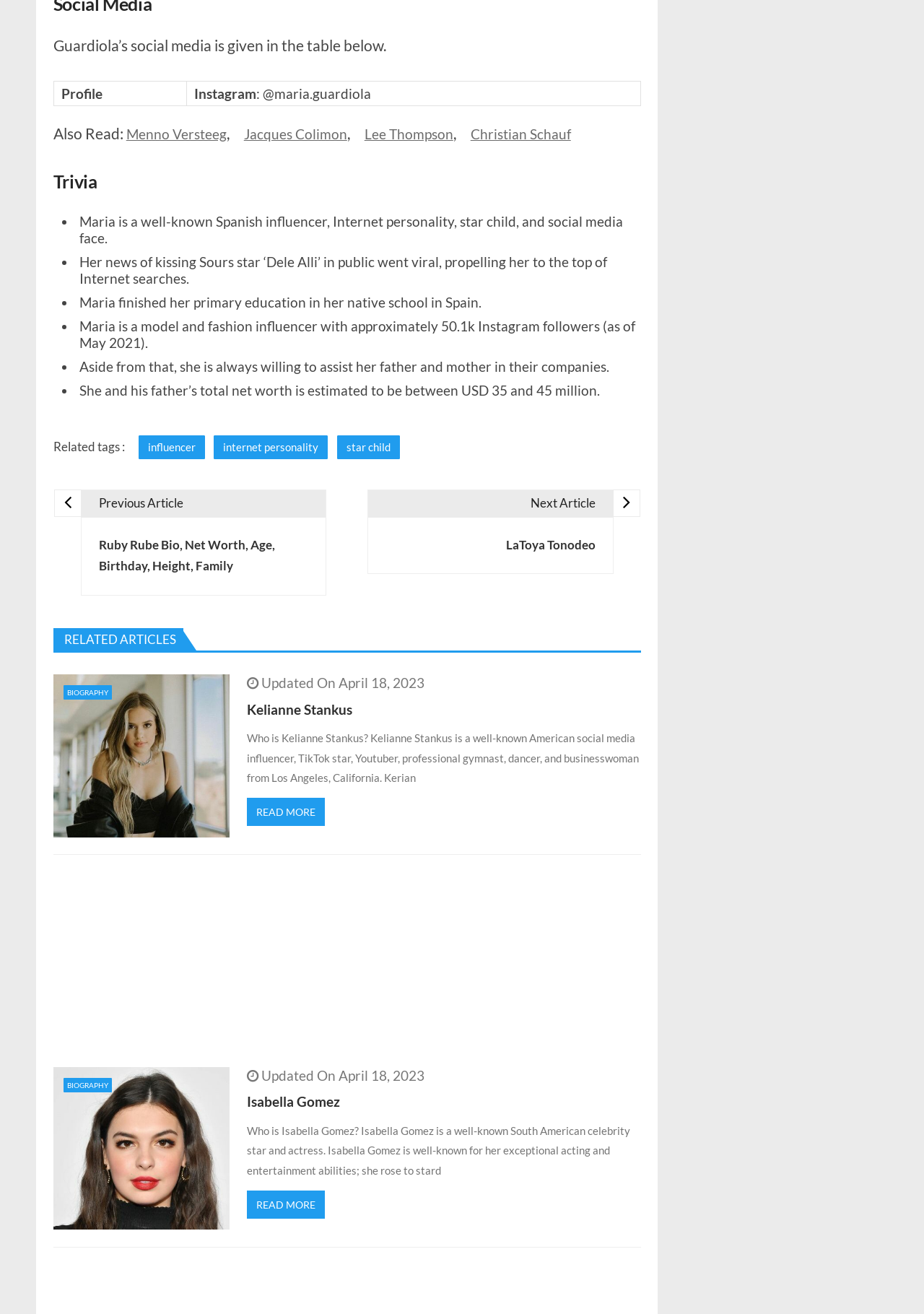What is the name of Maria's father?
Deliver a detailed and extensive answer to the question.

The webpage does not explicitly mention the name of Maria's father, although it mentions that she is a star child and assists her father and mother in their companies.